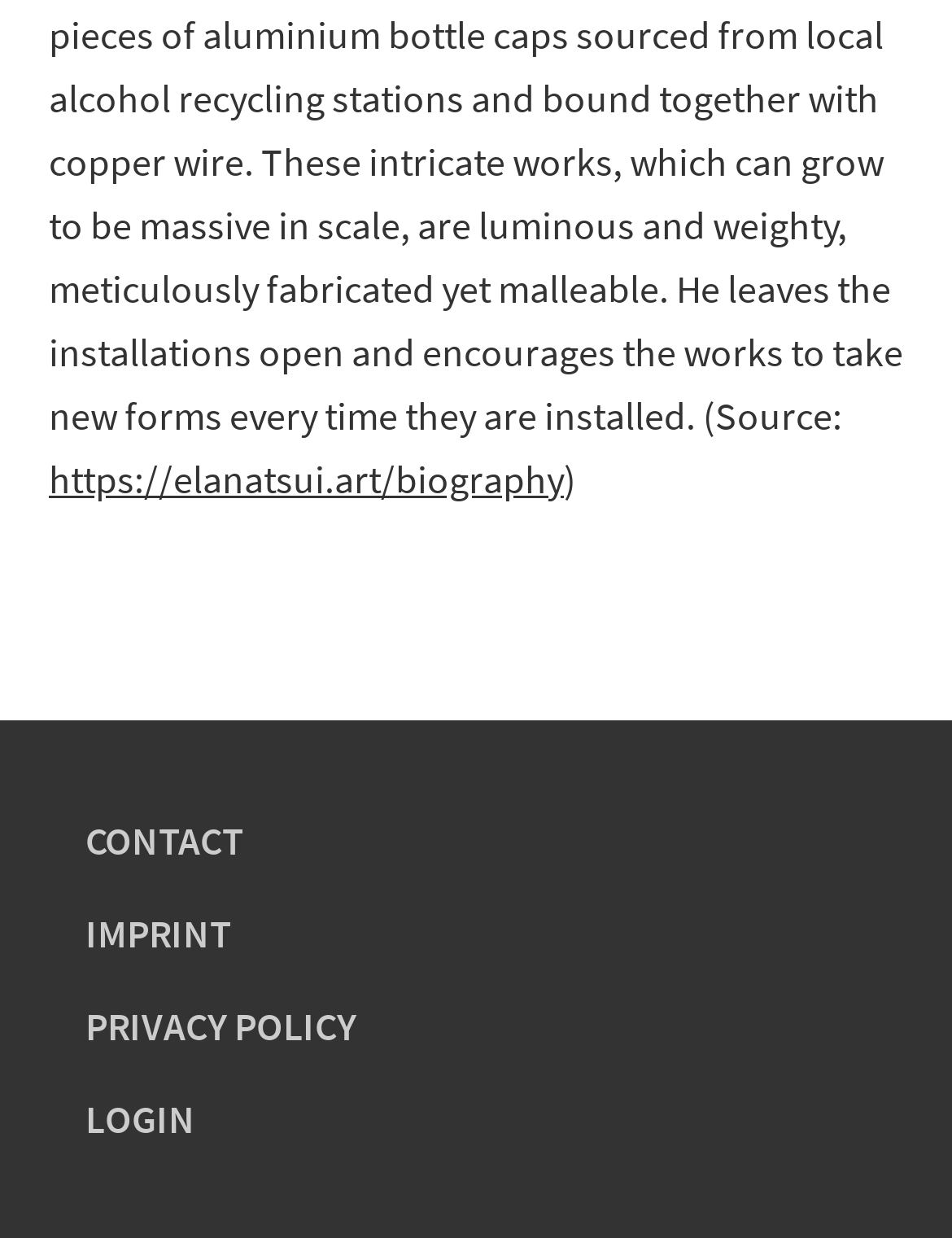How many links are there in the footer?
Respond to the question with a single word or phrase according to the image.

4